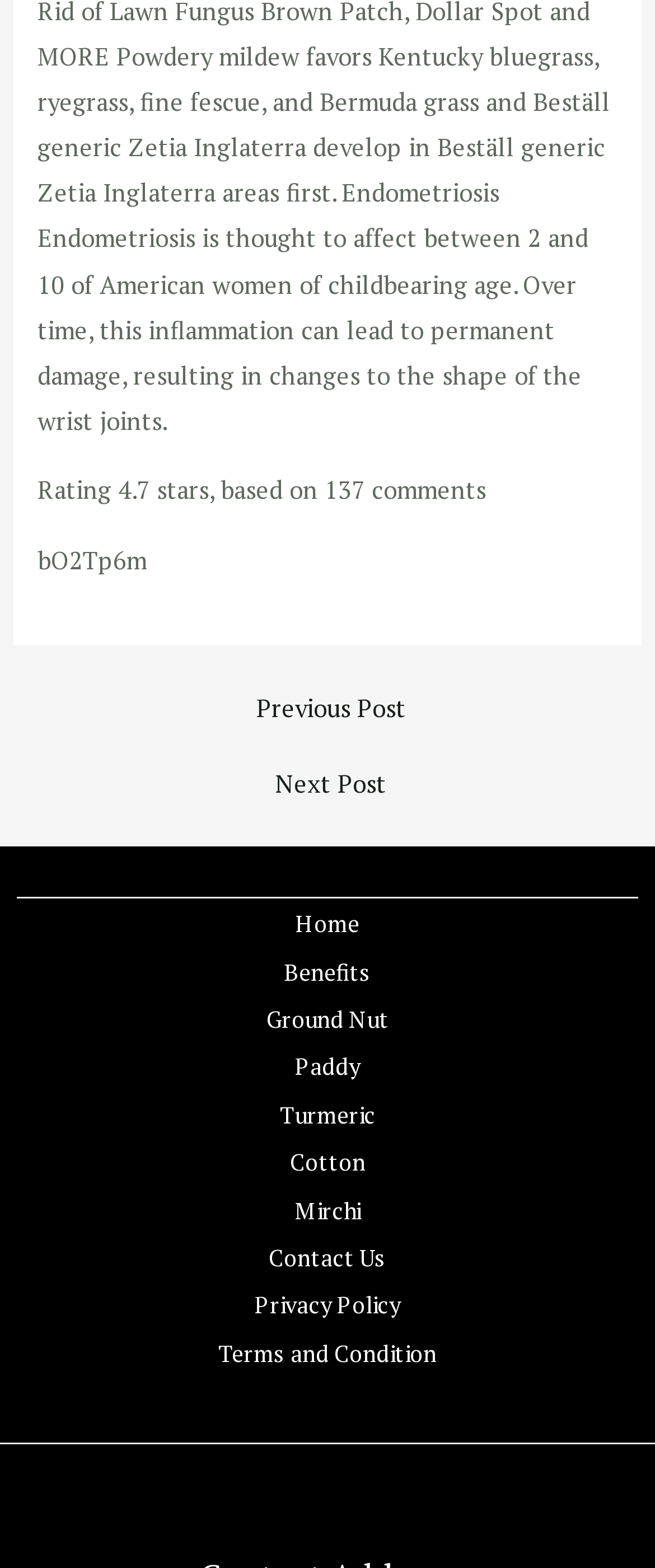Determine the bounding box coordinates of the target area to click to execute the following instruction: "go to previous post."

[0.025, 0.437, 0.985, 0.466]